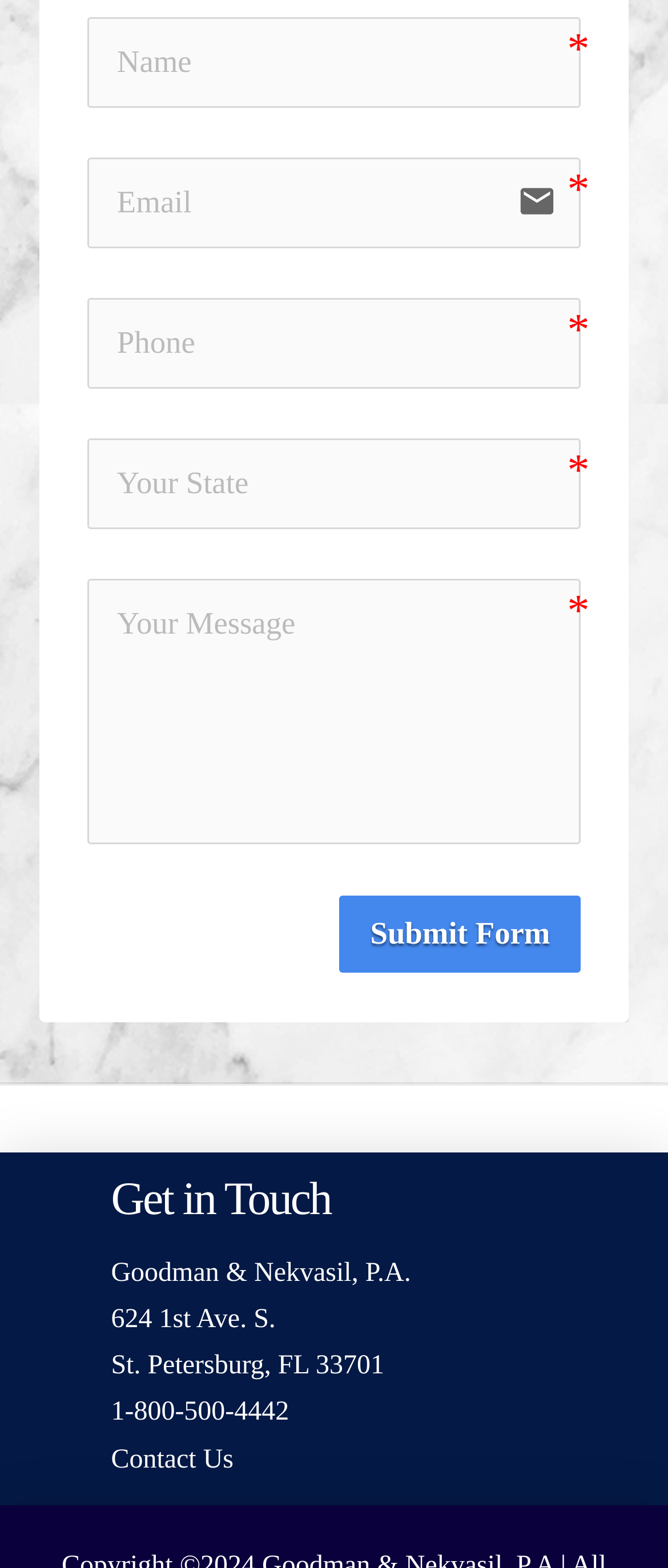Show the bounding box coordinates of the element that should be clicked to complete the task: "enter email".

[0.13, 0.1, 0.87, 0.158]